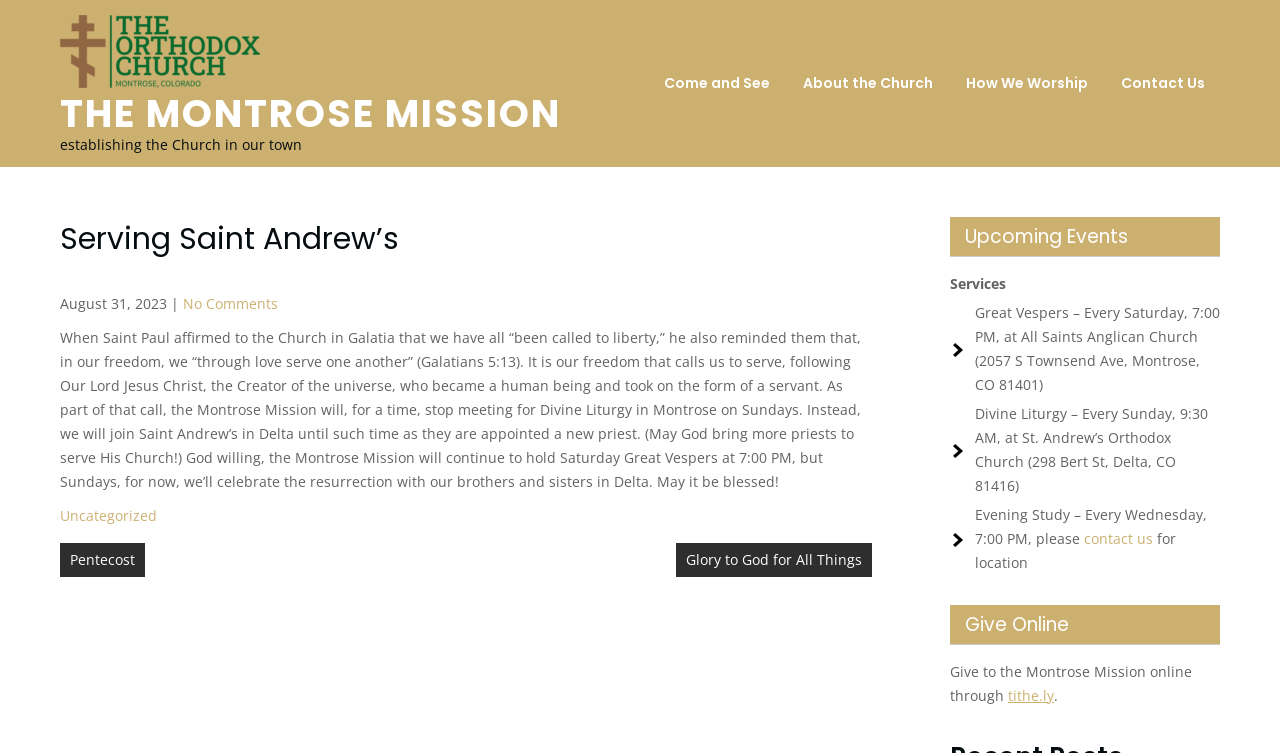Find the bounding box coordinates of the UI element according to this description: "About the Church".

[0.616, 0.081, 0.741, 0.141]